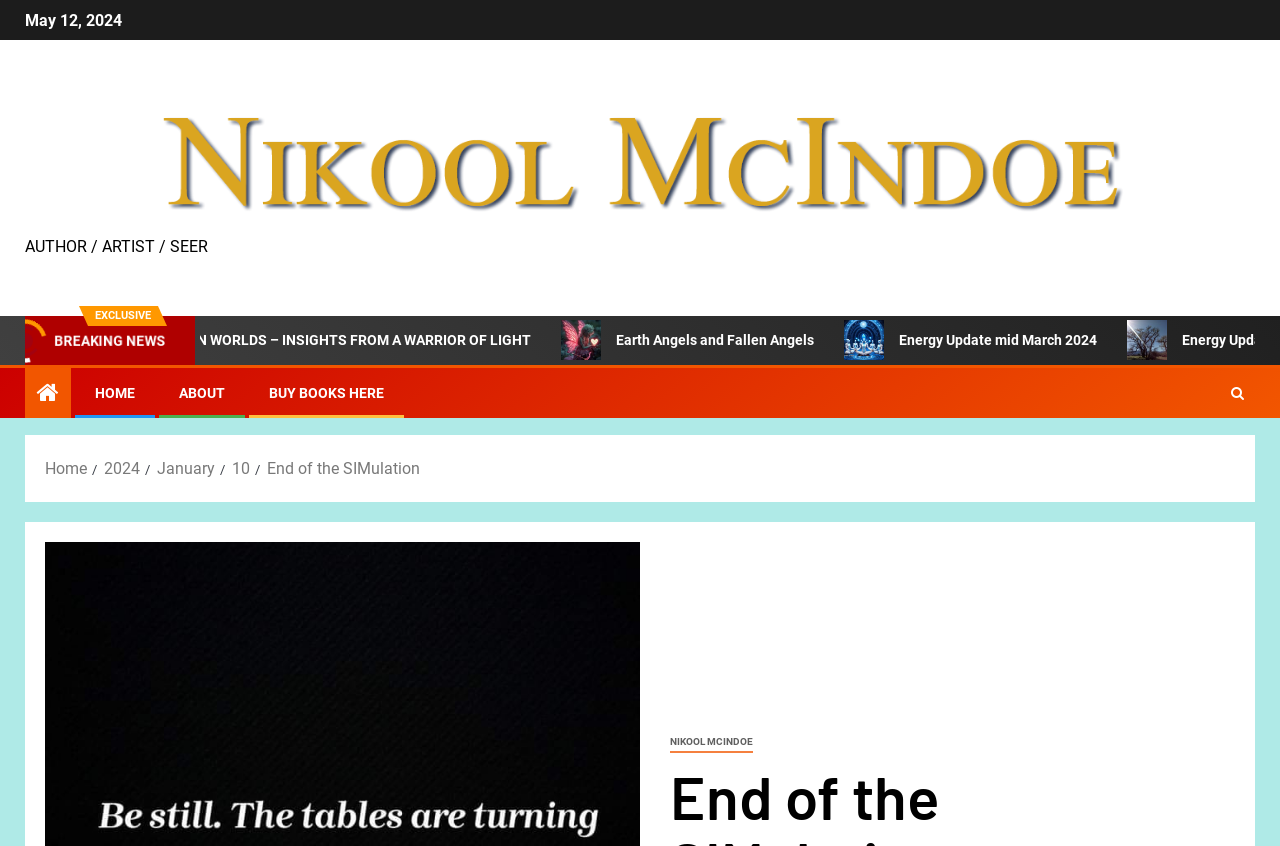How many links are there in the navigation breadcrumbs?
Use the image to give a comprehensive and detailed response to the question.

I counted the links in the navigation breadcrumbs section and found 5 links: 'Home', '2024', 'January', '10', and 'End of the SIMulation'.